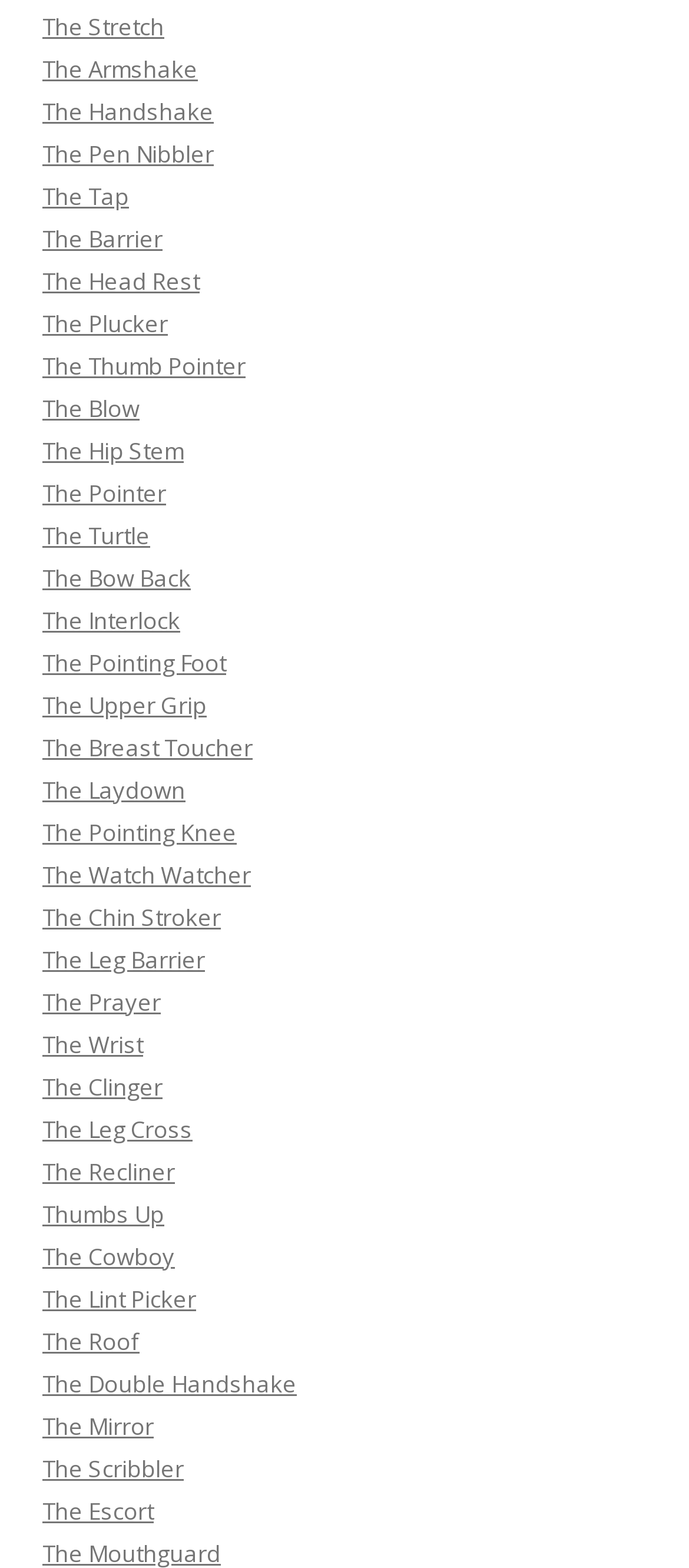Please determine the bounding box coordinates of the area that needs to be clicked to complete this task: 'click The Stretch'. The coordinates must be four float numbers between 0 and 1, formatted as [left, top, right, bottom].

[0.062, 0.007, 0.238, 0.027]